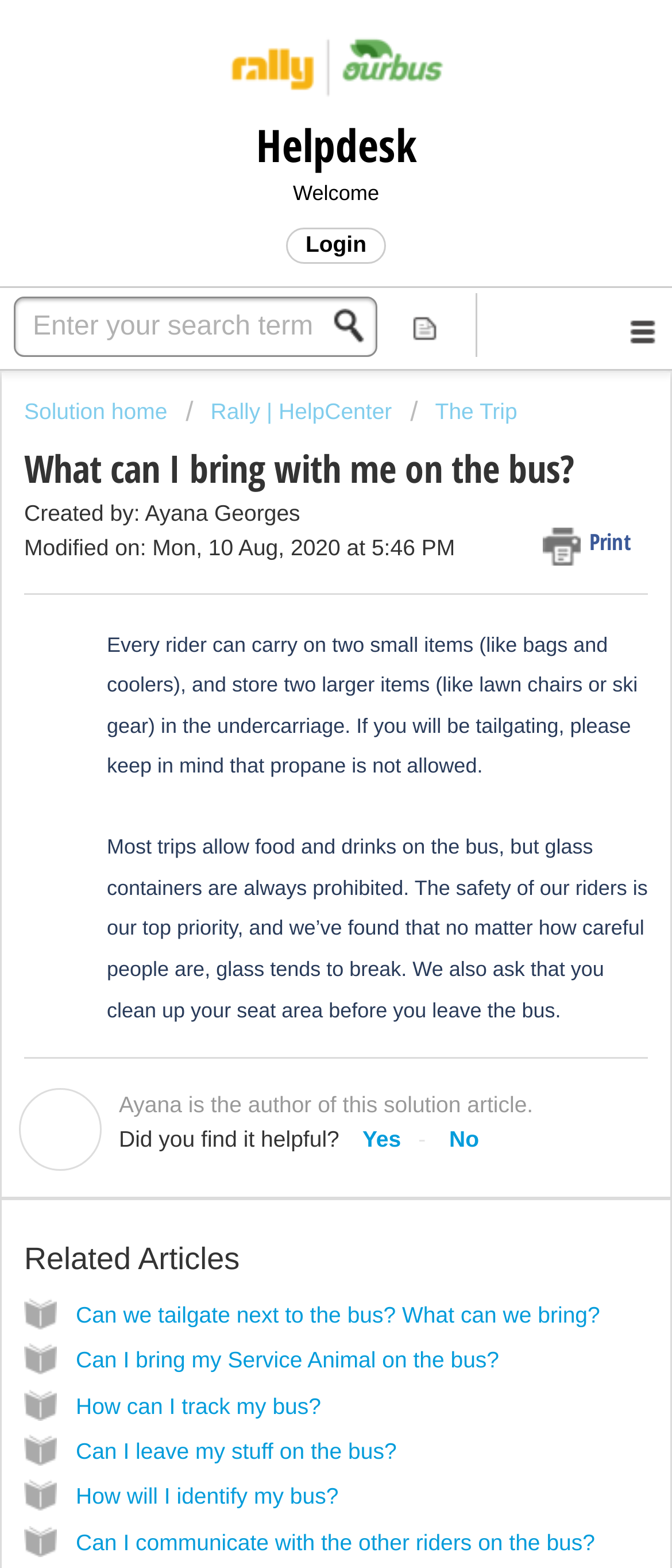Pinpoint the bounding box coordinates of the clickable element needed to complete the instruction: "Check ticket status". The coordinates should be provided as four float numbers between 0 and 1: [left, top, right, bottom].

[0.554, 0.187, 0.709, 0.228]